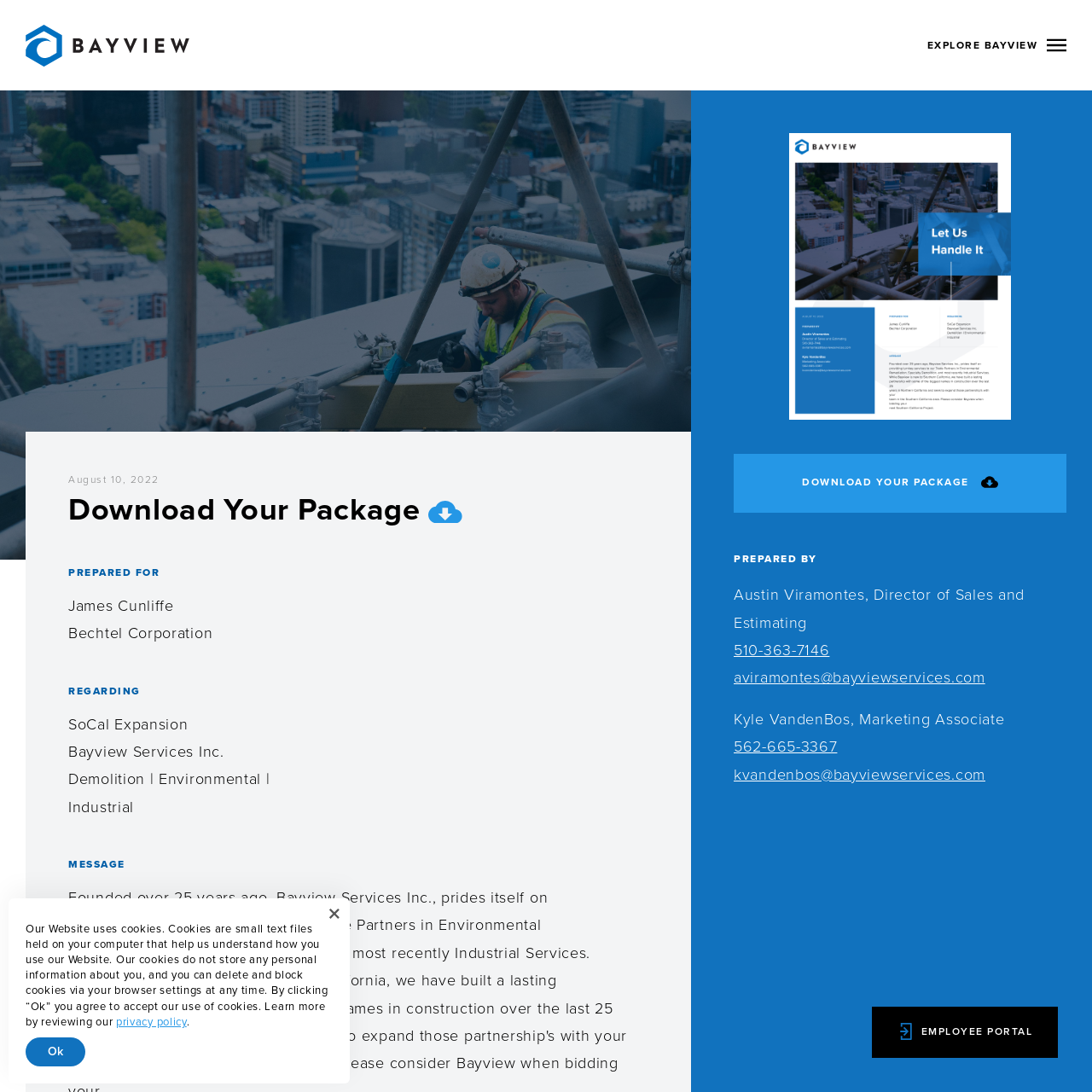What services does Bayview Services Inc. provide?
Look at the image and respond with a one-word or short phrase answer.

Demolition, Environmental, Industrial